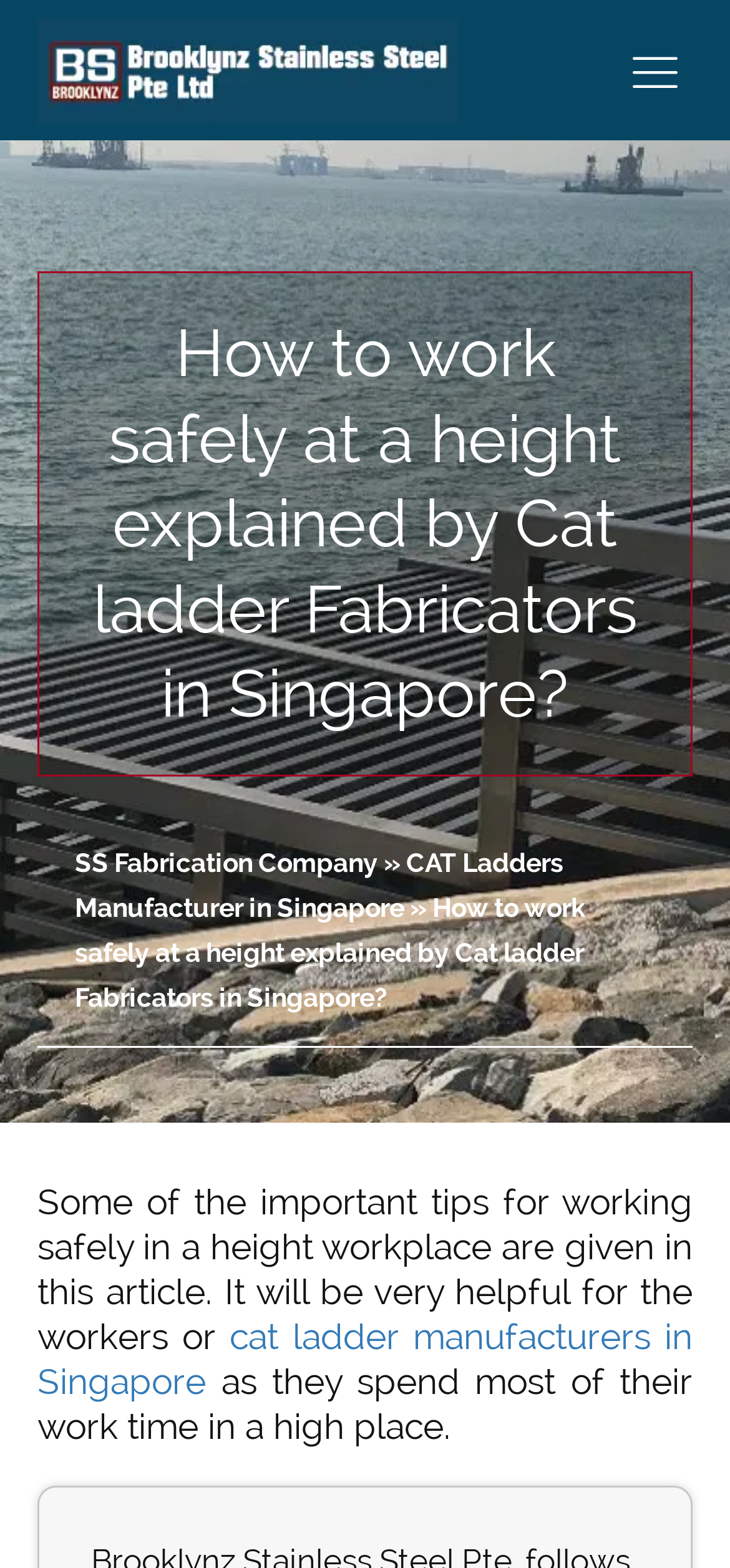Locate the UI element described as follows: "cat ladder manufacturers in Singapore". Return the bounding box coordinates as four float numbers between 0 and 1 in the order [left, top, right, bottom].

[0.051, 0.838, 0.949, 0.893]